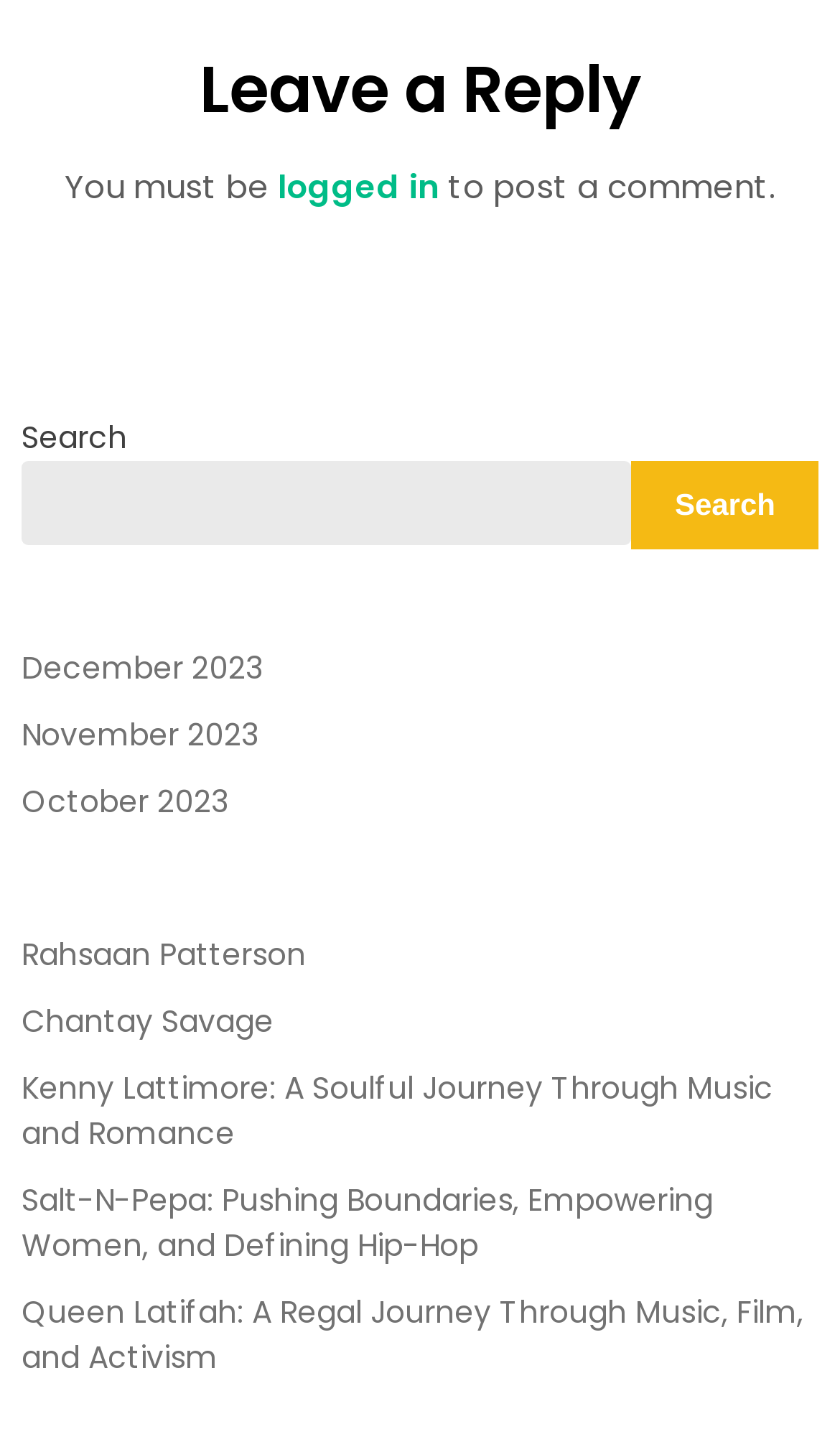Please find the bounding box coordinates in the format (top-left x, top-left y, bottom-right x, bottom-right y) for the given element description. Ensure the coordinates are floating point numbers between 0 and 1. Description: Search

[0.752, 0.317, 0.974, 0.378]